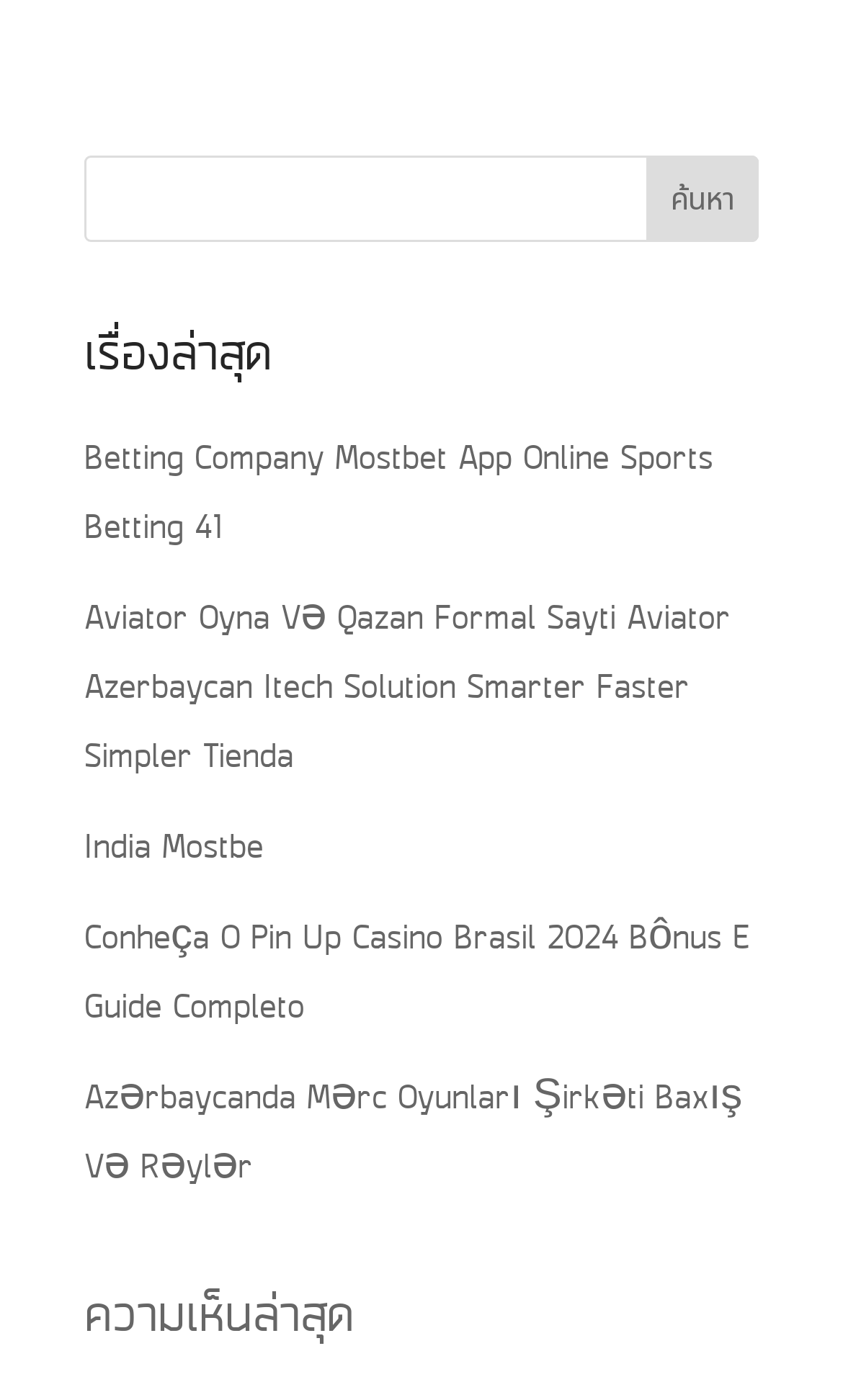Give a one-word or phrase response to the following question: What is the function of the button next to the textbox?

Submit search